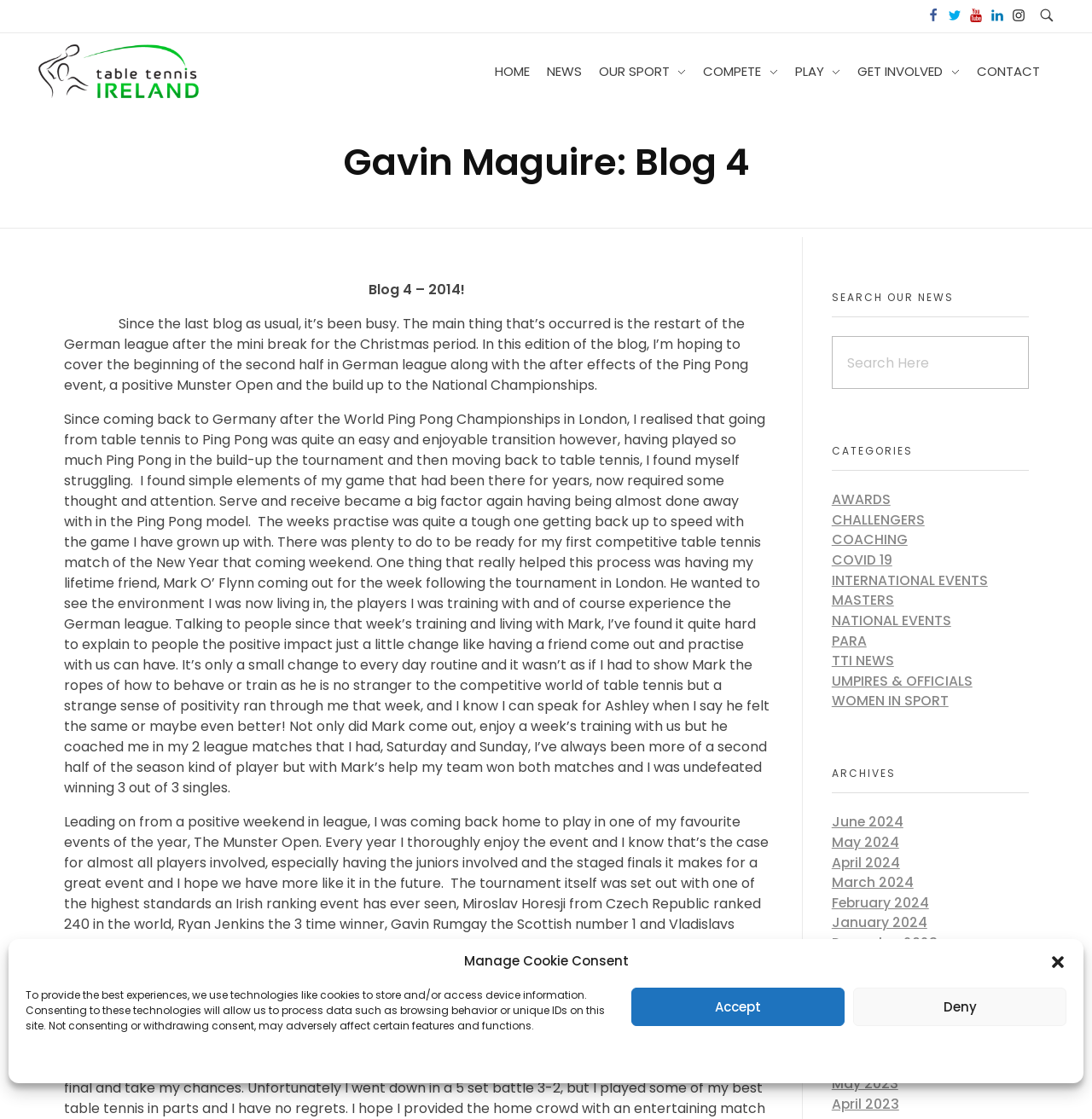Specify the bounding box coordinates of the area that needs to be clicked to achieve the following instruction: "Search for news".

[0.762, 0.301, 0.942, 0.348]